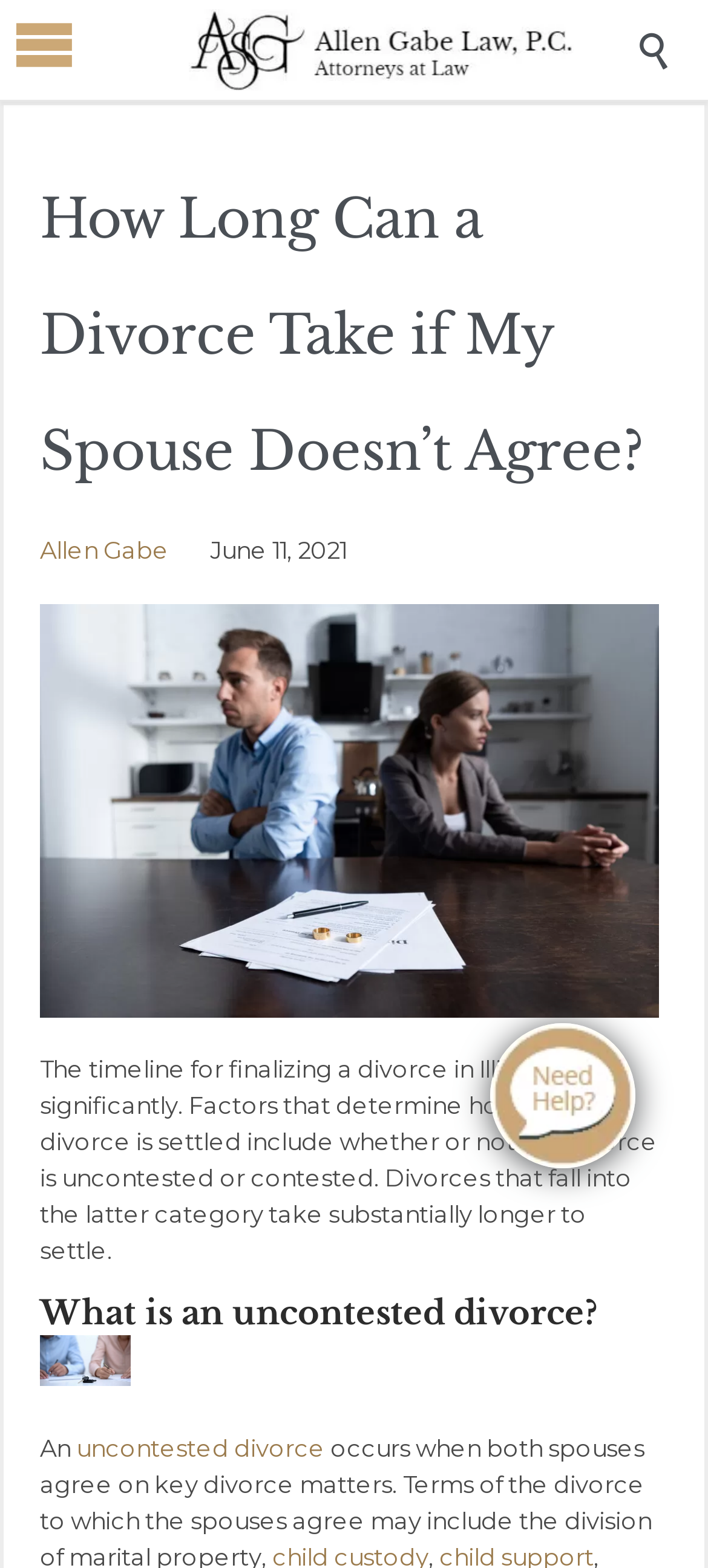Please respond in a single word or phrase: 
What is the author's profession?

Lawyer